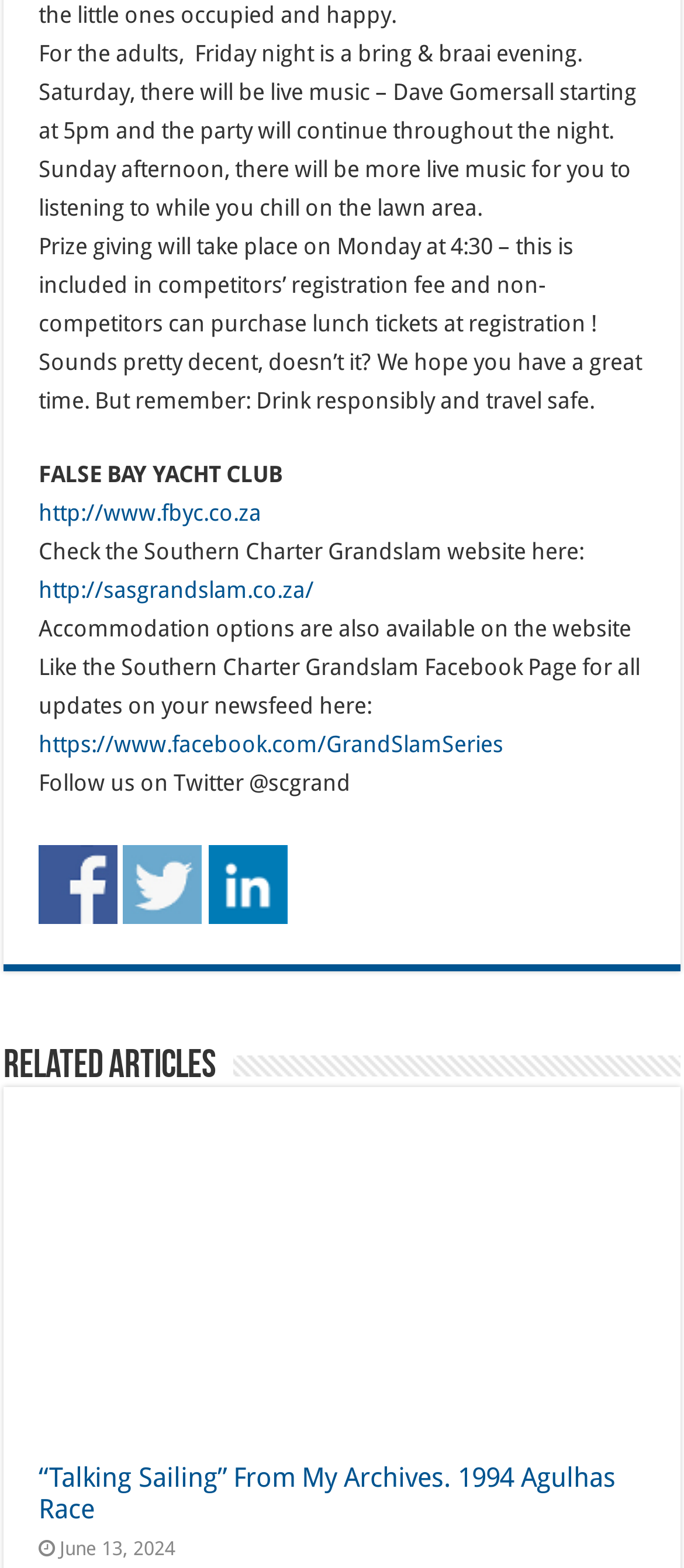What is the date of the 'Talking Sailing' article?
Please respond to the question with as much detail as possible.

The webpage displays the text 'June 13, 2024' which is the date of the 'Talking Sailing' article being referred to.